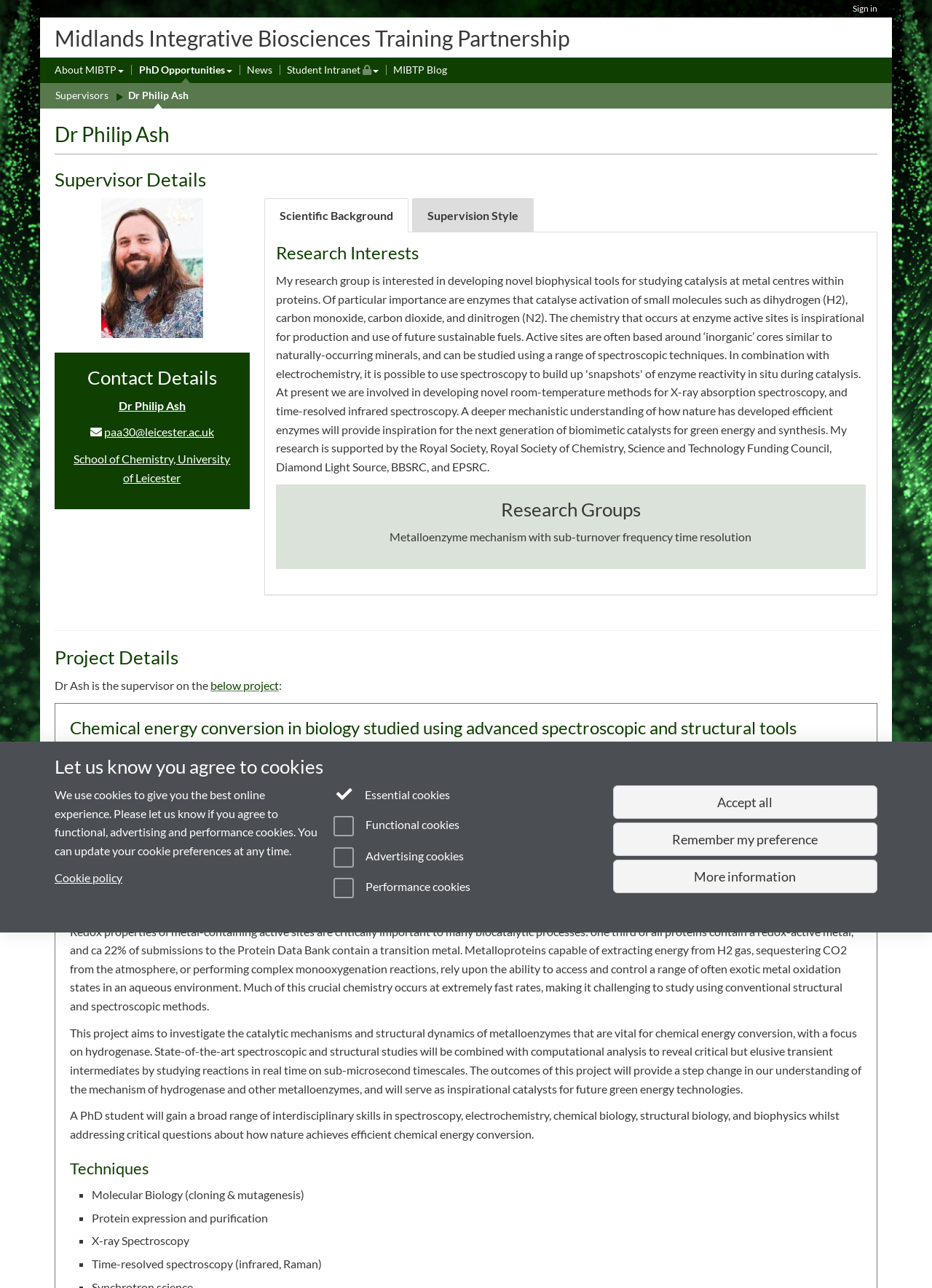What is the deadline for applying to the project?
Observe the image and answer the question with a one-word or short phrase response.

23 May, 2024